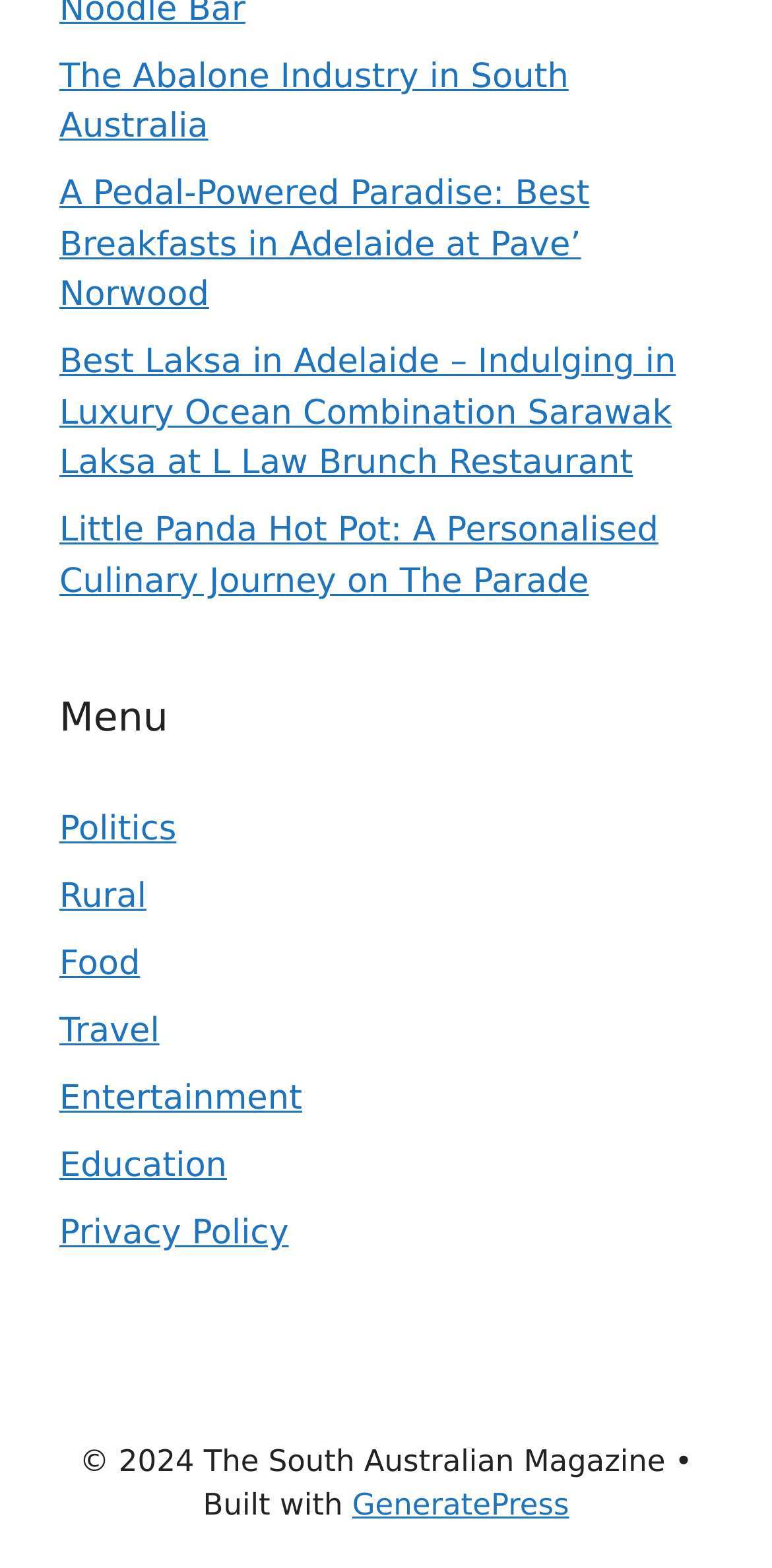Locate the bounding box of the user interface element based on this description: "Privacy Policy".

[0.077, 0.775, 0.374, 0.8]